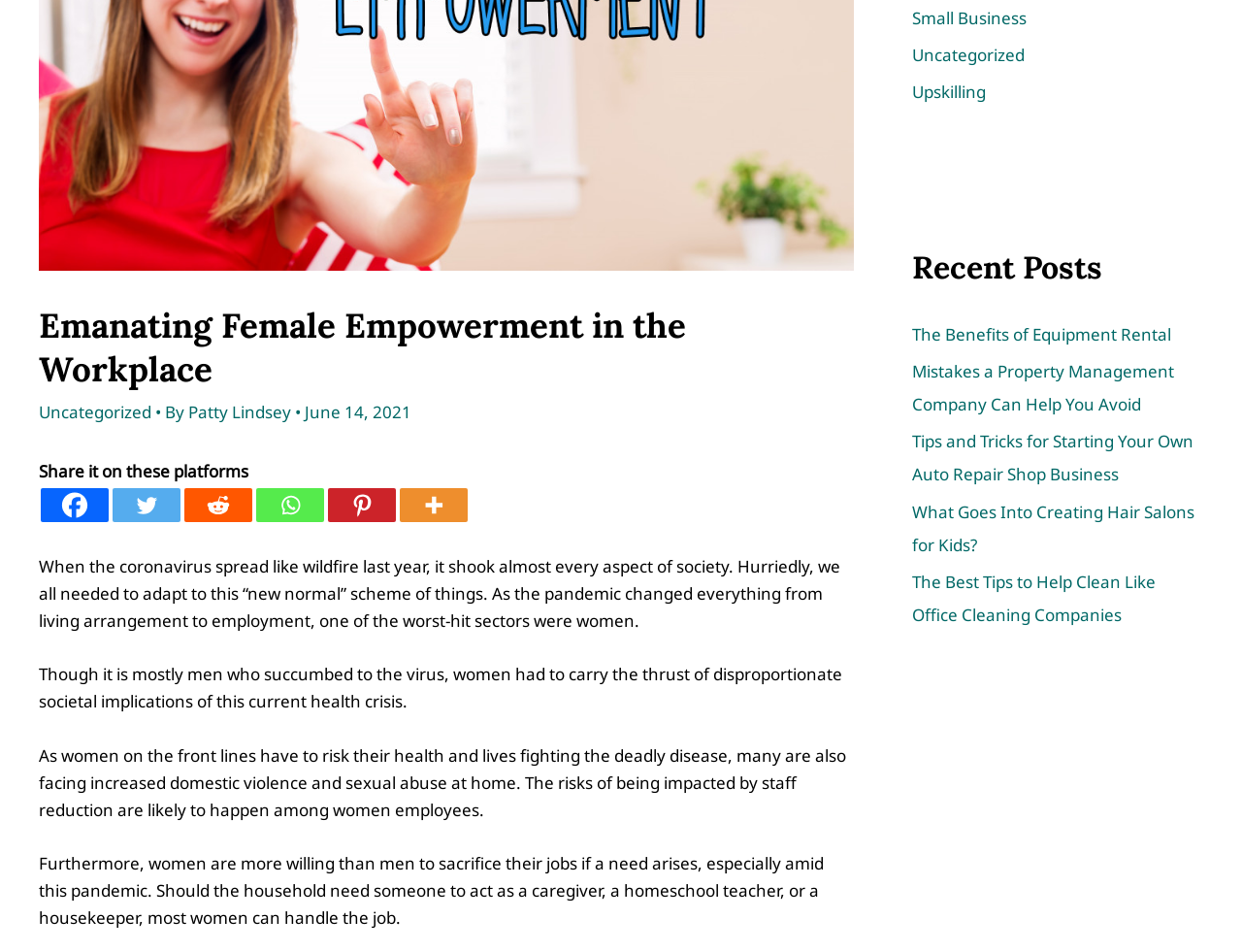Specify the bounding box coordinates (top-left x, top-left y, bottom-right x, bottom-right y) of the UI element in the screenshot that matches this description: The Benefits of Equipment Rental

[0.734, 0.339, 0.943, 0.363]